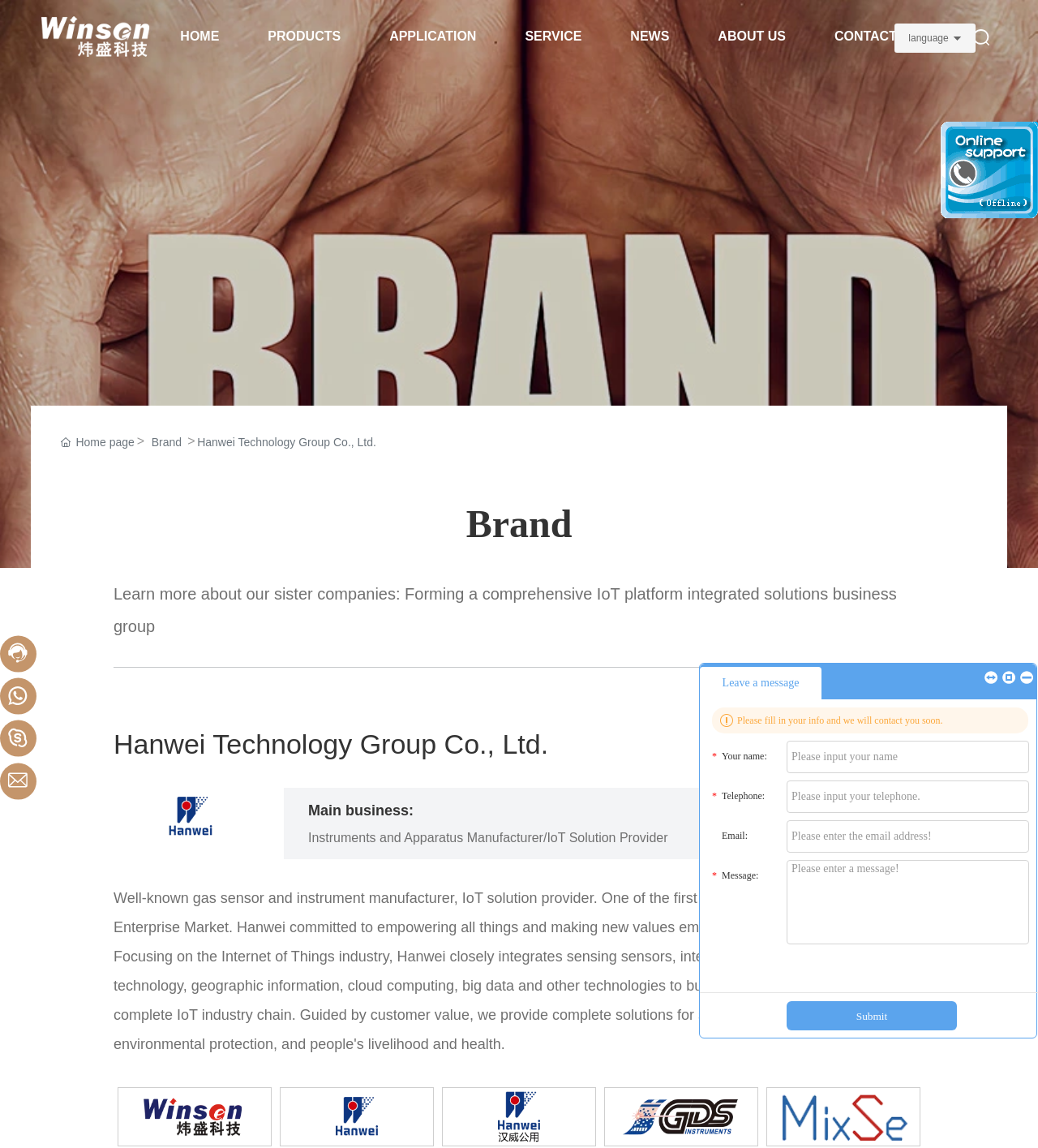What is the main business of Hanwei Technology Group Co., Ltd.?
Carefully examine the image and provide a detailed answer to the question.

The main business of Hanwei Technology Group Co., Ltd. is obtained from the static text 'Instruments and Apparatus Manufacturer/IoT Solution Provider' which is located below the company name and describes the company's main business.